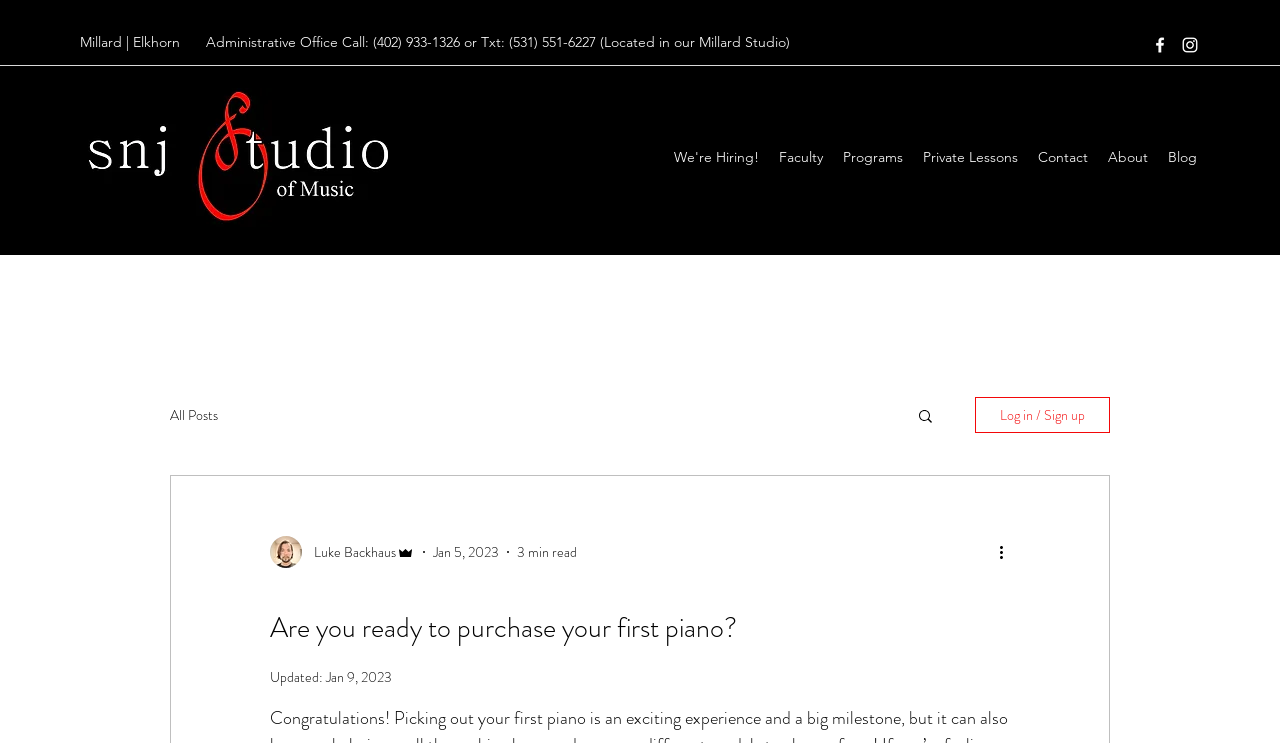Please identify the bounding box coordinates of the clickable area that will fulfill the following instruction: "Search for something". The coordinates should be in the format of four float numbers between 0 and 1, i.e., [left, top, right, bottom].

[0.716, 0.548, 0.73, 0.576]